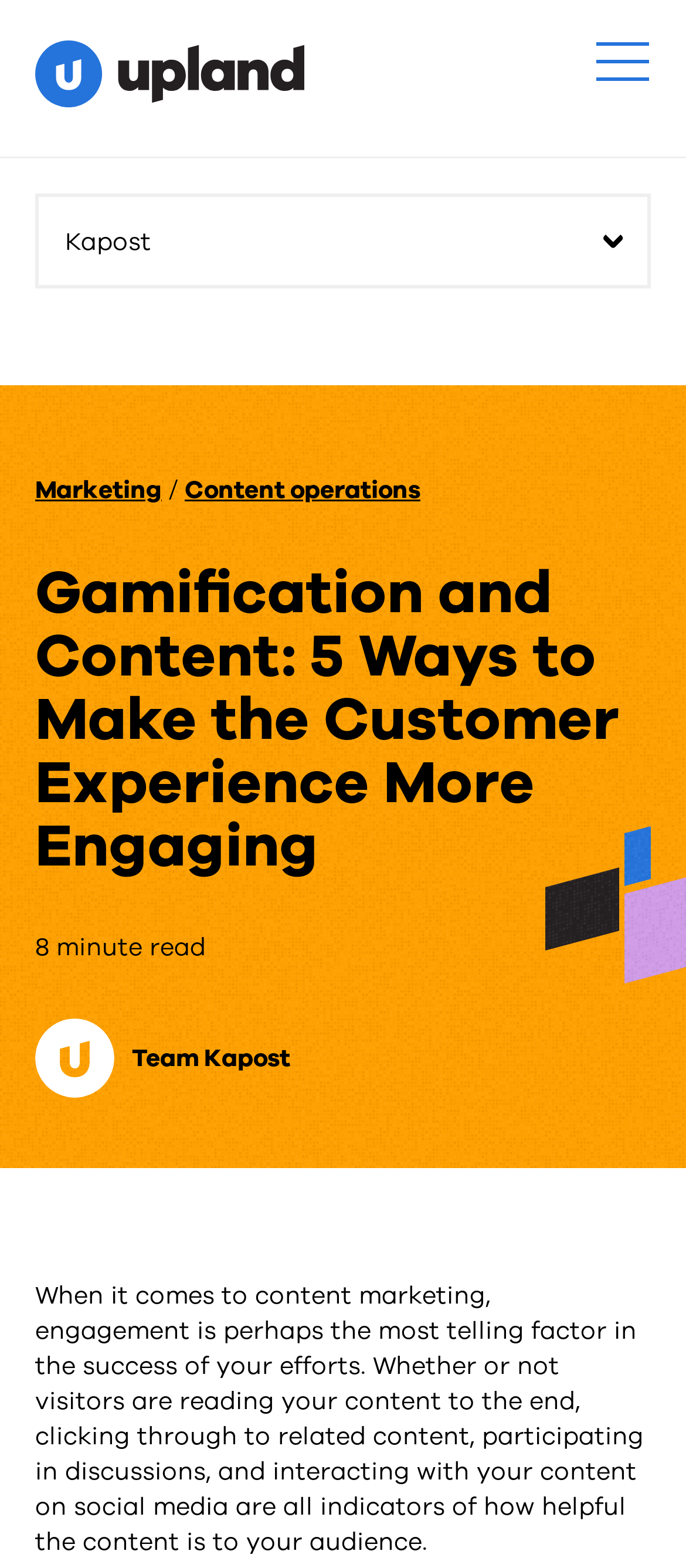Please find the bounding box for the UI element described by: "Marketing".

[0.051, 0.302, 0.236, 0.323]